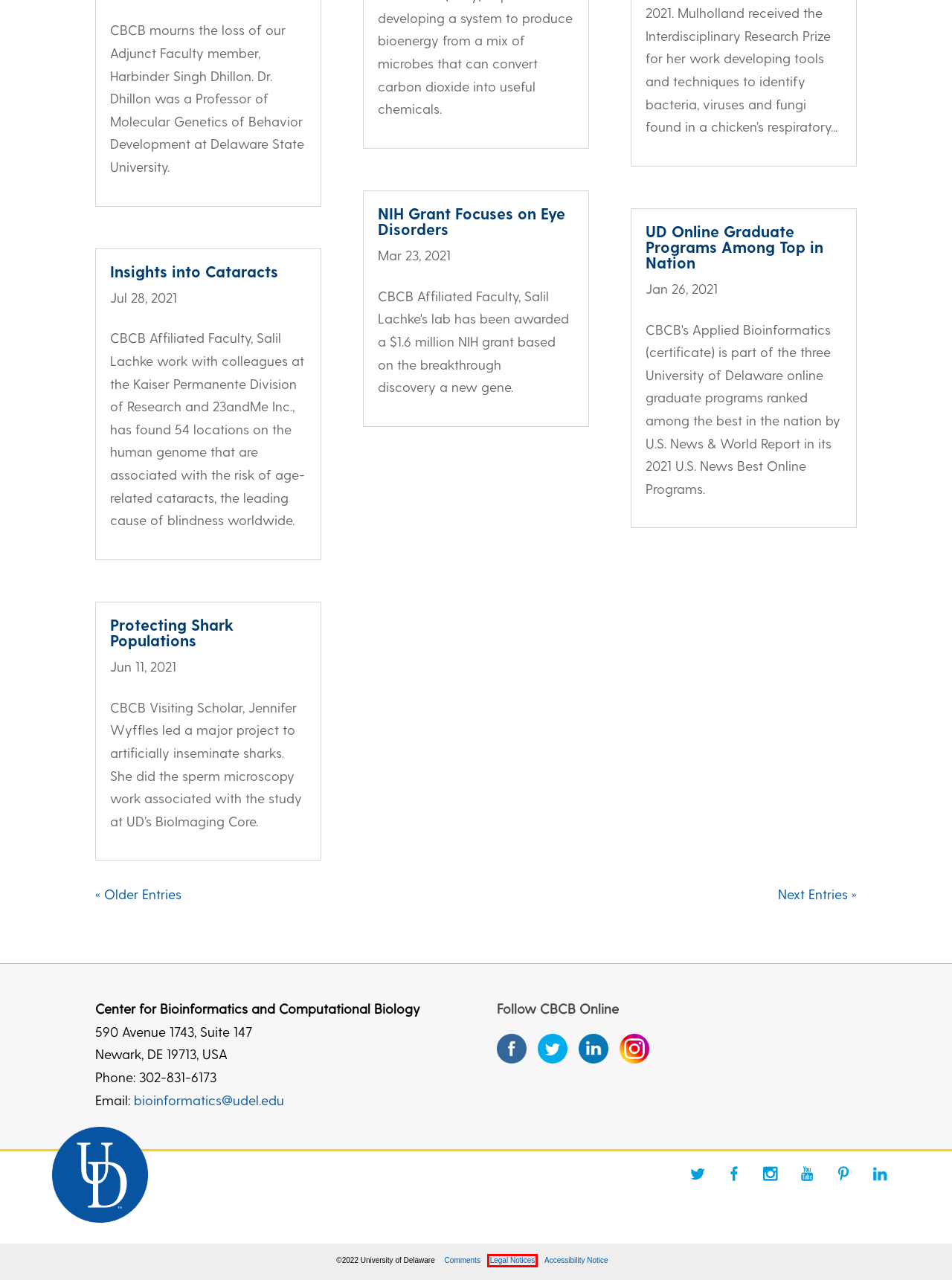Examine the screenshot of a webpage with a red rectangle bounding box. Select the most accurate webpage description that matches the new webpage after clicking the element within the bounding box. Here are the candidates:
A. UD Online Graduate Programs Among Top in Nation | Center for Bioinformatics & Computational Biology
B. Accessibility | University of Delaware
C. NIH Grant Focuses on Eye Disorders | Center for Bioinformatics & Computational Biology
D. Research Projects | Center for Bioinformatics & Computational Biology
E. Insights into Cataracts | Center for Bioinformatics & Computational Biology
F. Comments | University of Delaware
G. For the Record | Center for Bioinformatics & Computational Biology
H. Legal Notices | University of Delaware

H